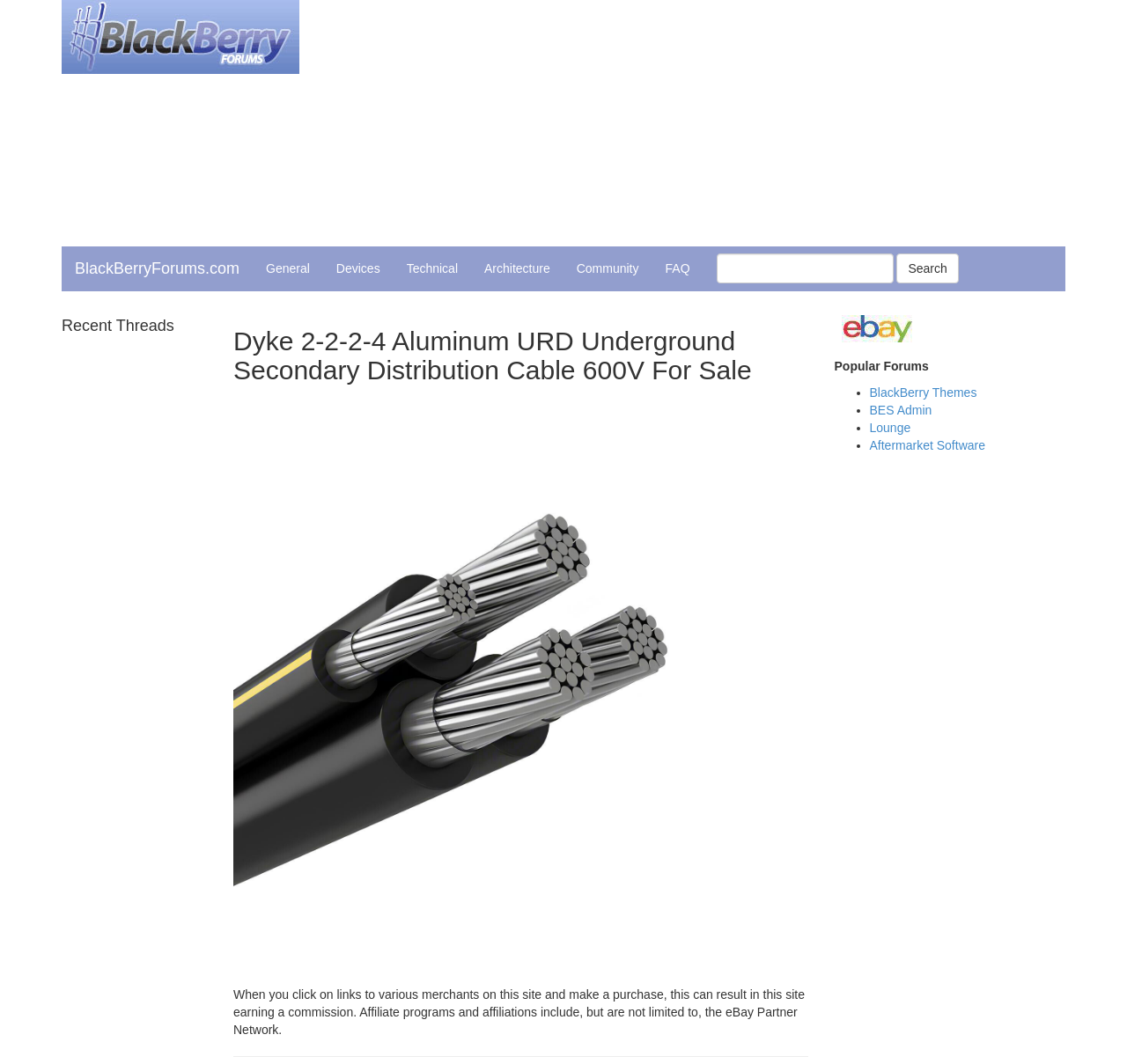Locate the UI element described by aria-label="Advertisement" name="aswift_3" title="Advertisement" in the provided webpage screenshot. Return the bounding box coordinates in the format (top-left x, top-left y, bottom-right x, bottom-right y), ensuring all values are between 0 and 1.

[0.74, 0.435, 0.975, 0.931]